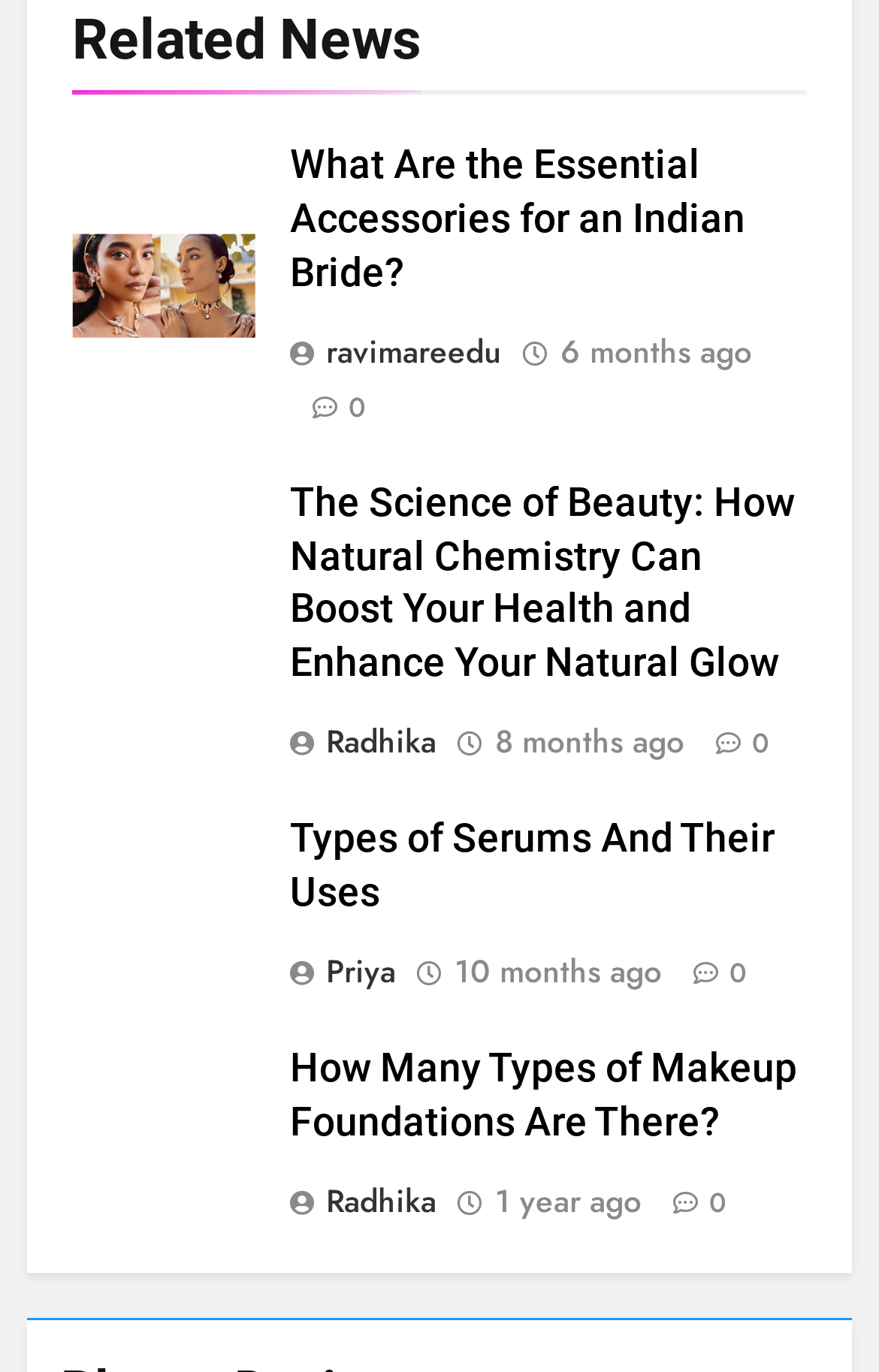Identify the bounding box coordinates of the clickable section necessary to follow the following instruction: "View the news about natural chemistry and beauty". The coordinates should be presented as four float numbers from 0 to 1, i.e., [left, top, right, bottom].

[0.329, 0.347, 0.918, 0.505]